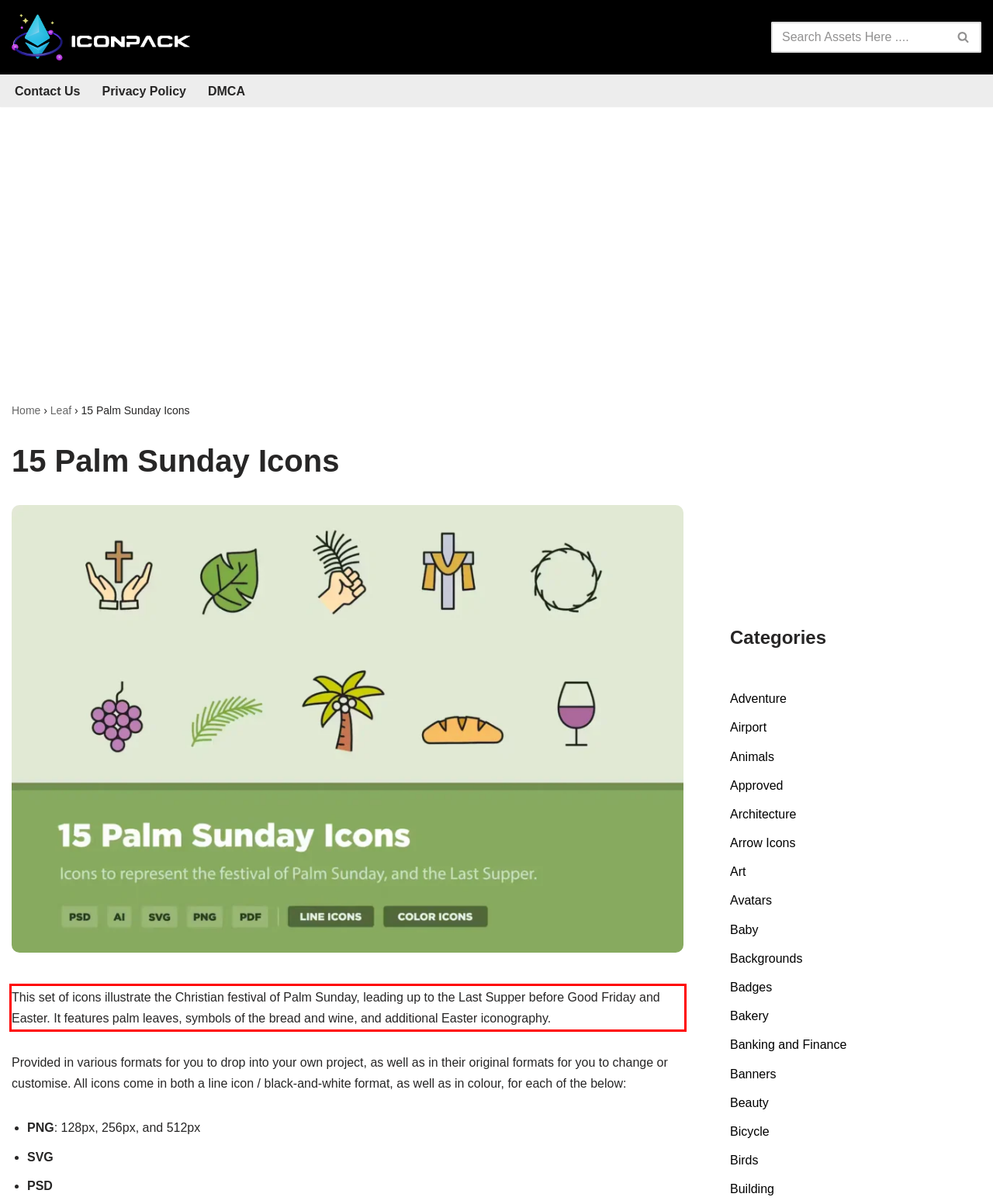Observe the screenshot of the webpage, locate the red bounding box, and extract the text content within it.

This set of icons illustrate the Christian festival of Palm Sunday, leading up to the Last Supper before Good Friday and Easter. It features palm leaves, symbols of the bread and wine, and additional Easter iconography.